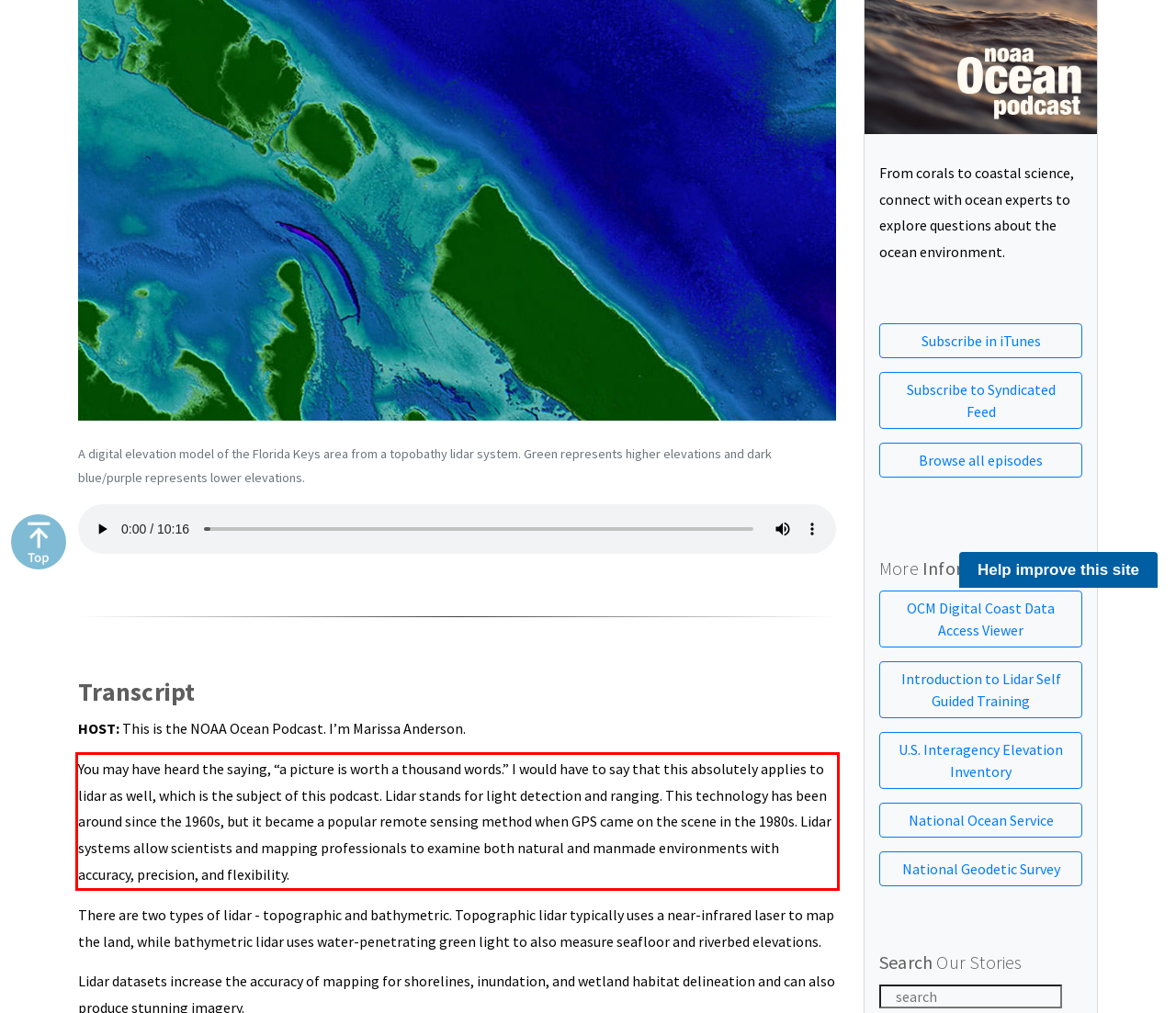Please take the screenshot of the webpage, find the red bounding box, and generate the text content that is within this red bounding box.

You may have heard the saying, “a picture is worth a thousand words.” I would have to say that this absolutely applies to lidar as well, which is the subject of this podcast. Lidar stands for light detection and ranging. This technology has been around since the 1960s, but it became a popular remote sensing method when GPS came on the scene in the 1980s. Lidar systems allow scientists and mapping professionals to examine both natural and manmade environments with accuracy, precision, and flexibility.